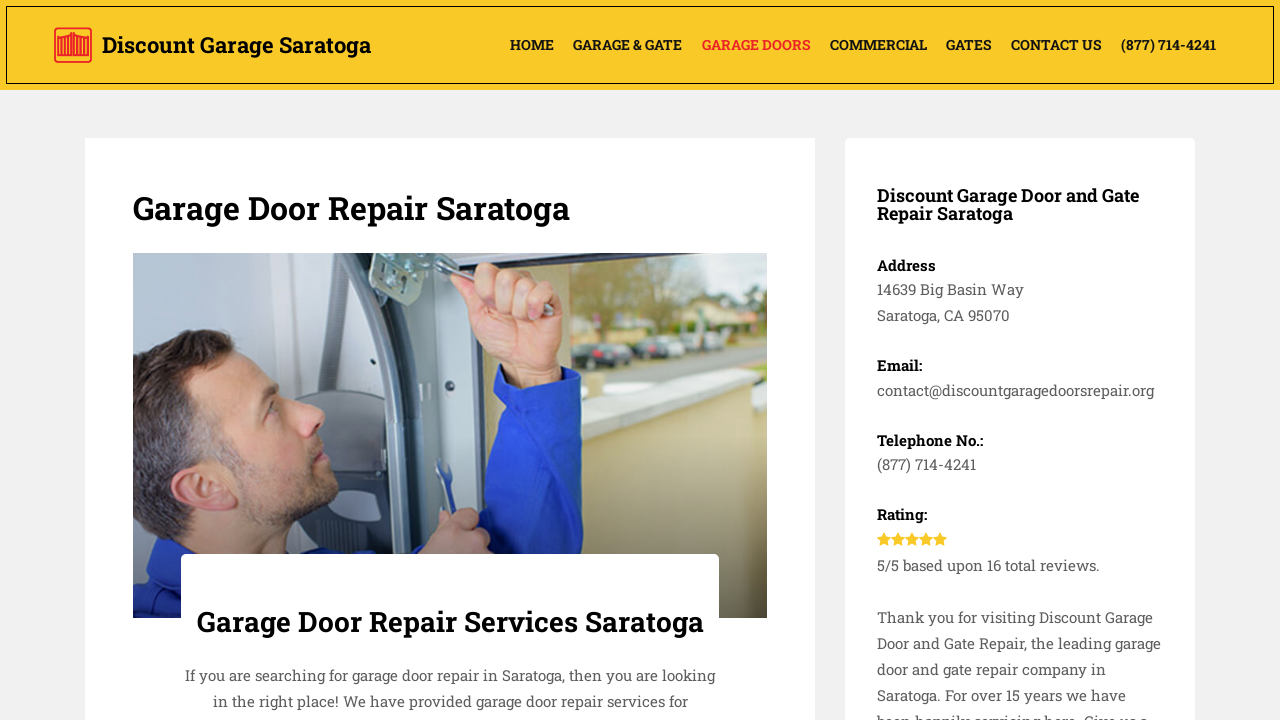With reference to the screenshot, provide a detailed response to the question below:
What is the rating of Discount Garage Door Repair based on total reviews?

I found the rating by looking at the contact information section at the bottom of the page, where it is listed as 'Rating:' with the value '5/5 based upon 16 total reviews'.